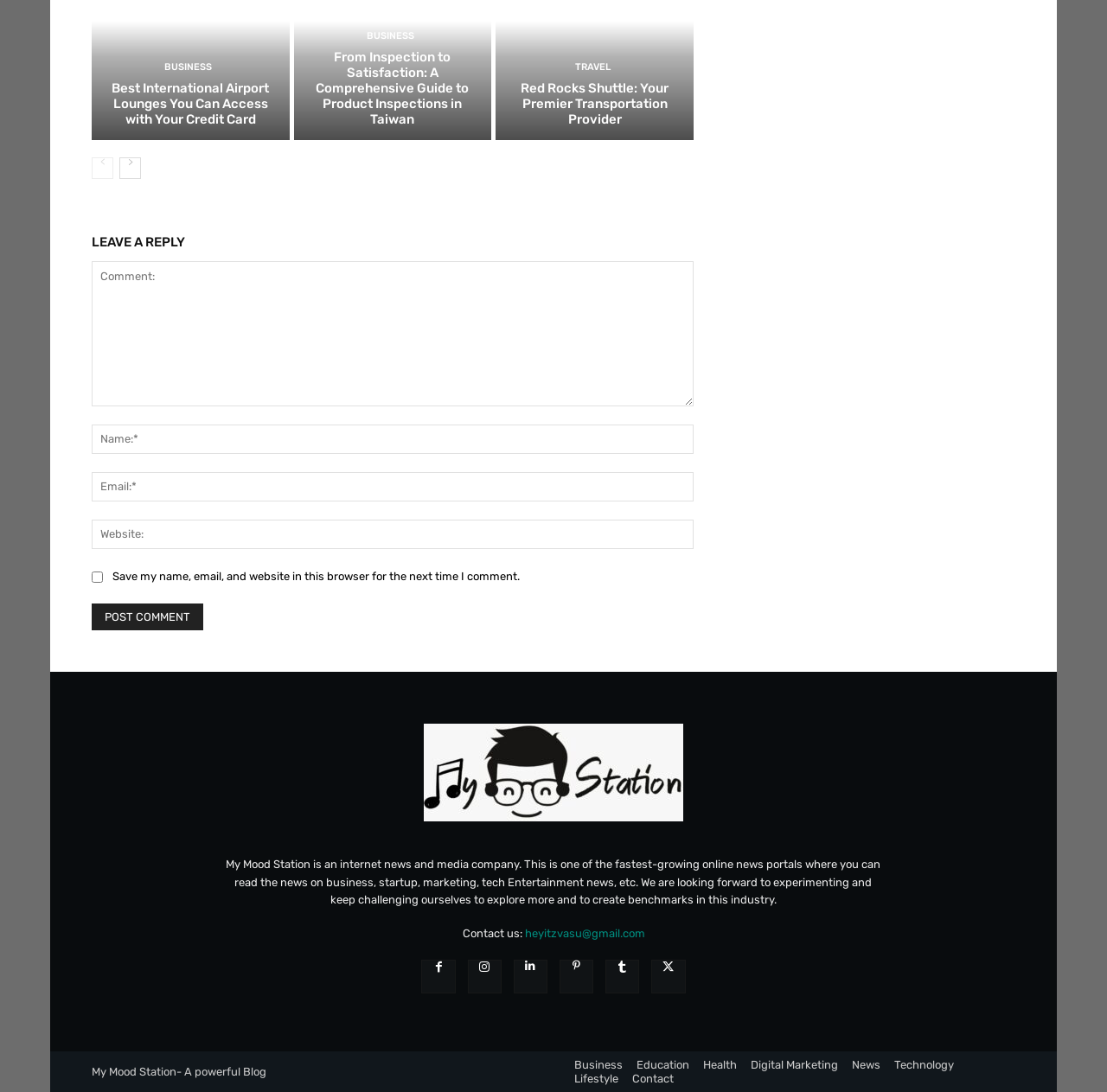Give the bounding box coordinates for the element described by: "parent_node: Website: name="url" placeholder="Website:"".

[0.083, 0.476, 0.627, 0.503]